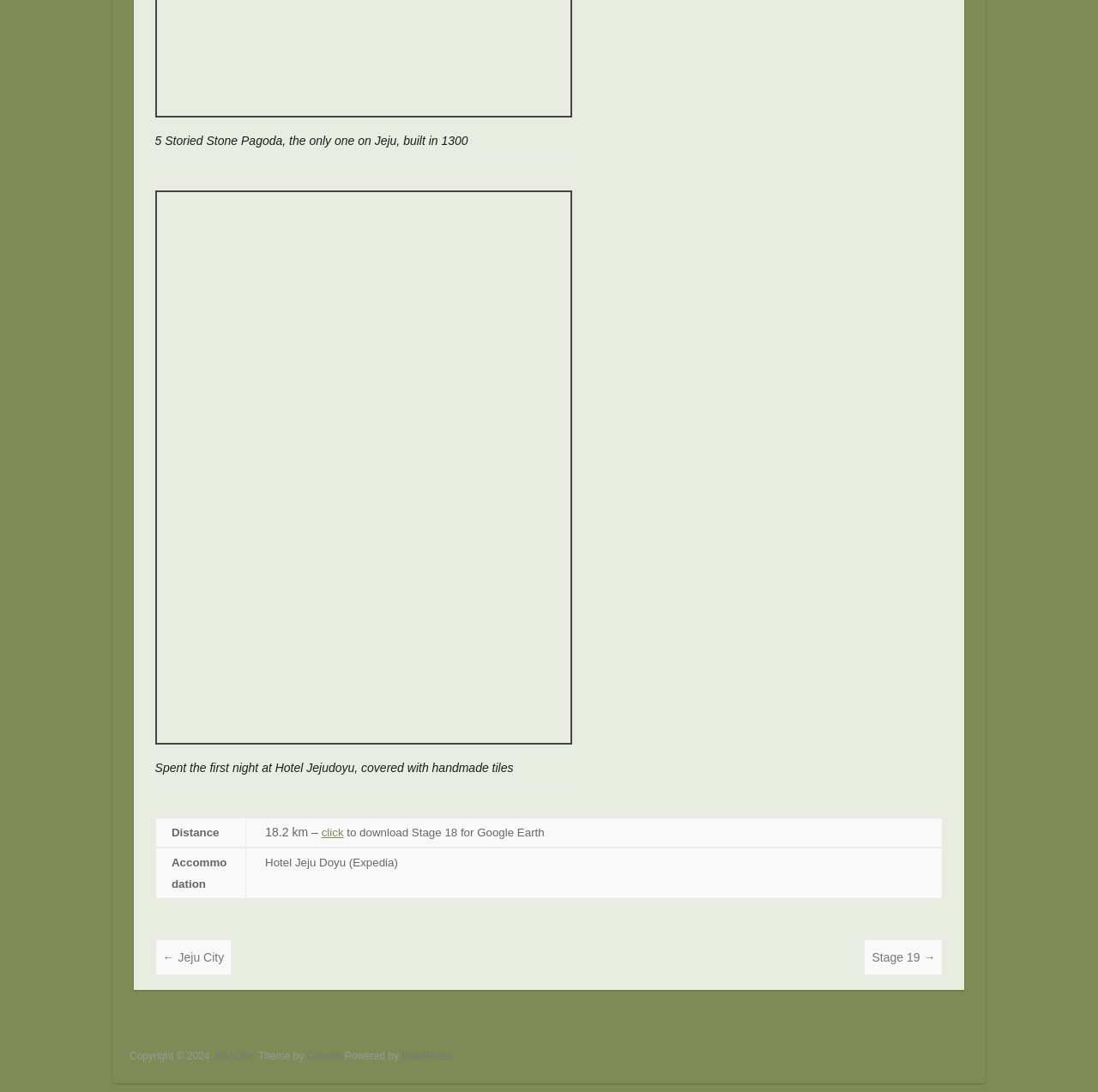Where did the author stay on the first night?
From the image, respond with a single word or phrase.

Hotel Jeju Doyu